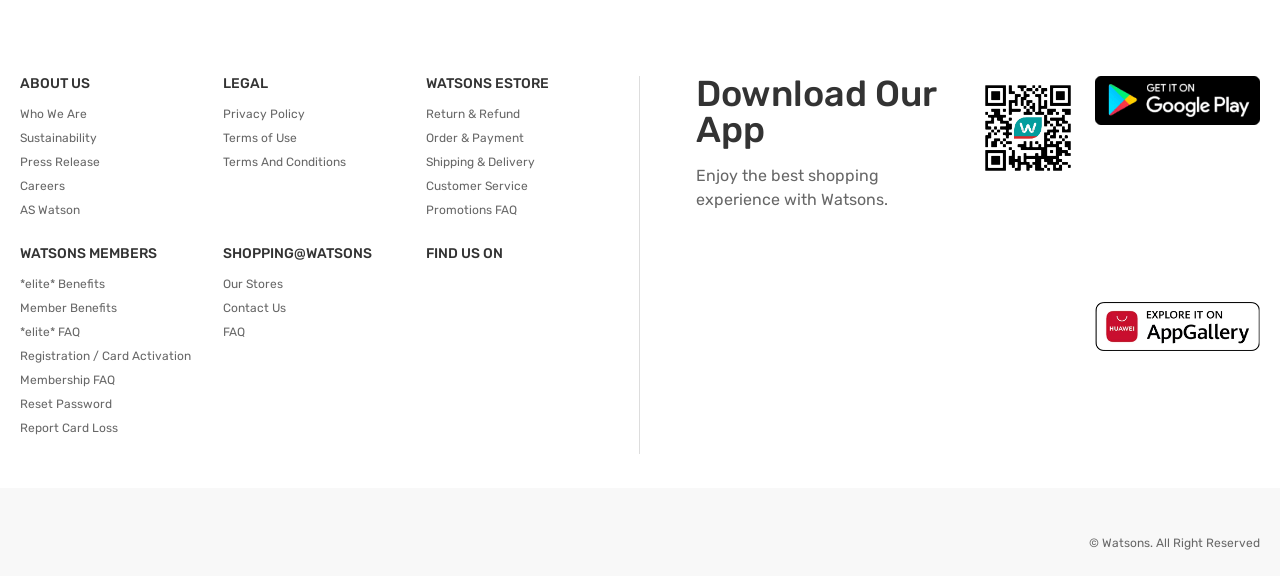What is the copyright information on the webpage?
Examine the screenshot and reply with a single word or phrase.

© Watsons. All Right Reserved